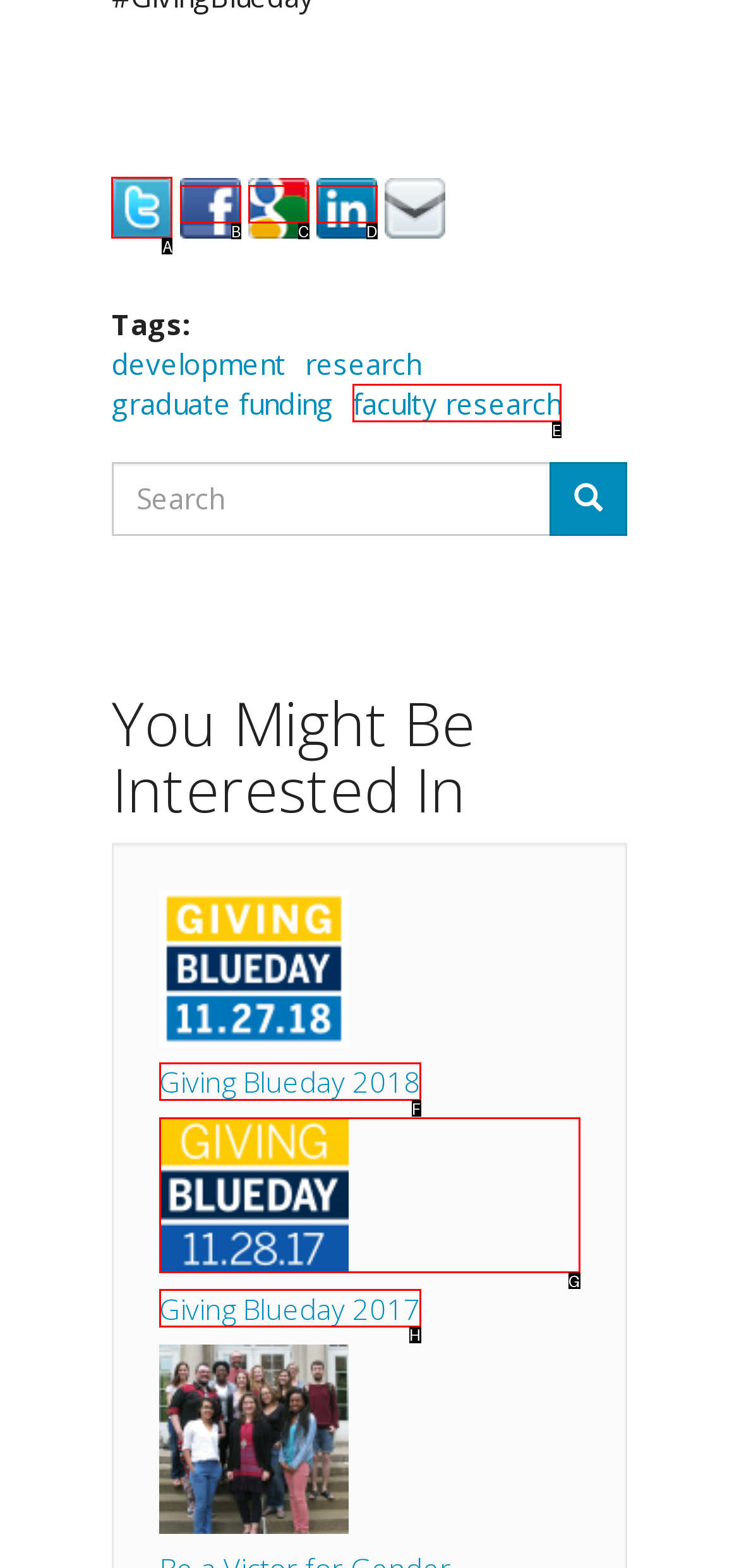Based on the choices marked in the screenshot, which letter represents the correct UI element to perform the task: Click on Twitter icon?

A